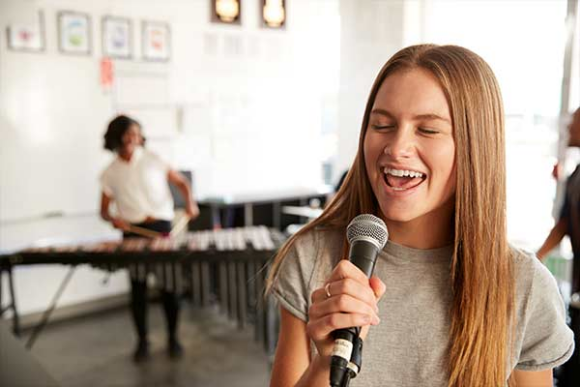What instrument is being played in the background?
Using the image as a reference, answer with just one word or a short phrase.

Xylophone